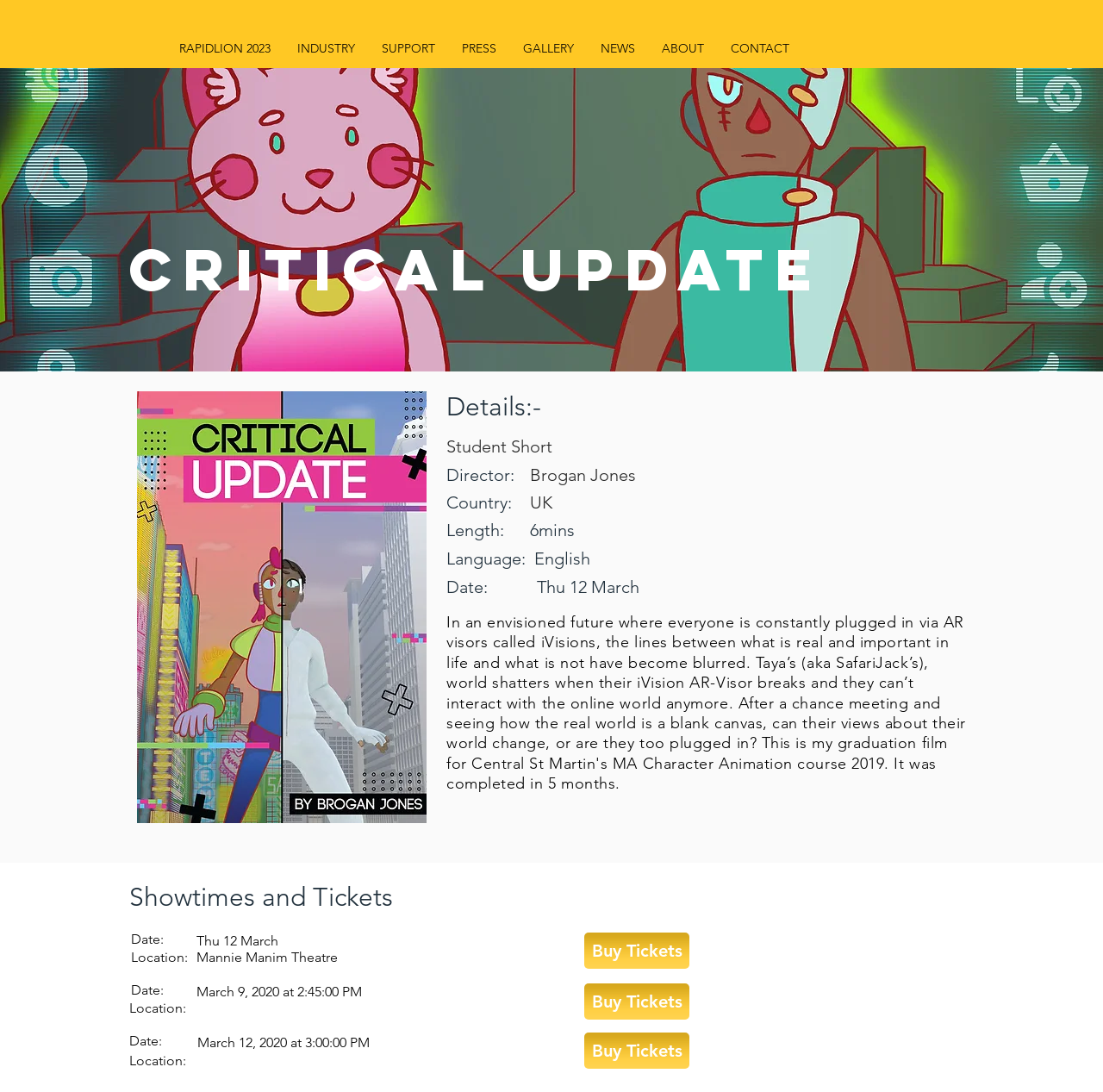Please find the bounding box coordinates of the element that needs to be clicked to perform the following instruction: "Buy Tickets". The bounding box coordinates should be four float numbers between 0 and 1, represented as [left, top, right, bottom].

[0.53, 0.854, 0.625, 0.887]